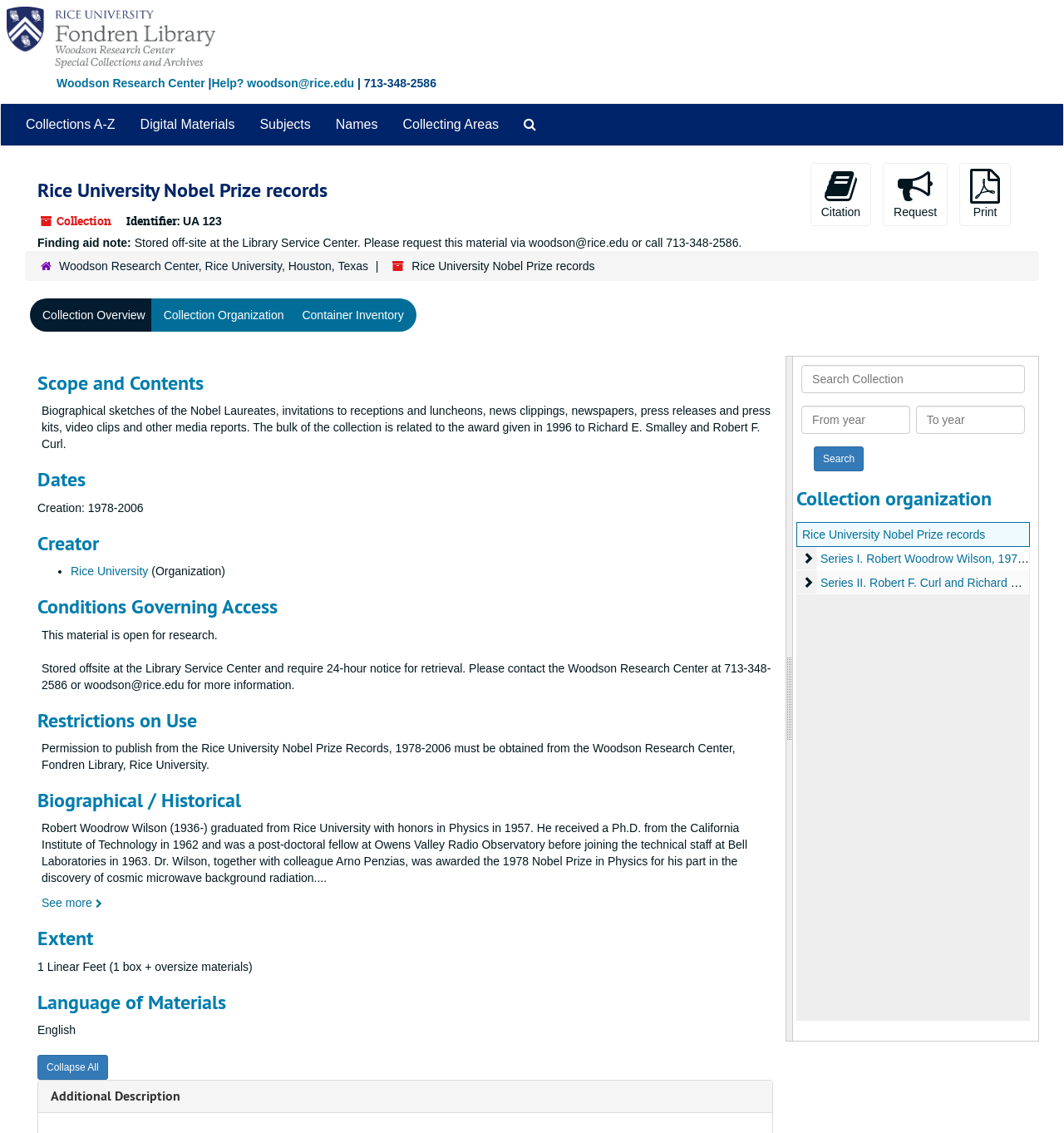From the image, can you give a detailed response to the question below:
What is the language of the materials in the collection?

The question asks for the language of the materials in the collection, which can be found in the section 'Language of Materials'. The static text 'English' is present in this section, indicating that it is the language of the materials.